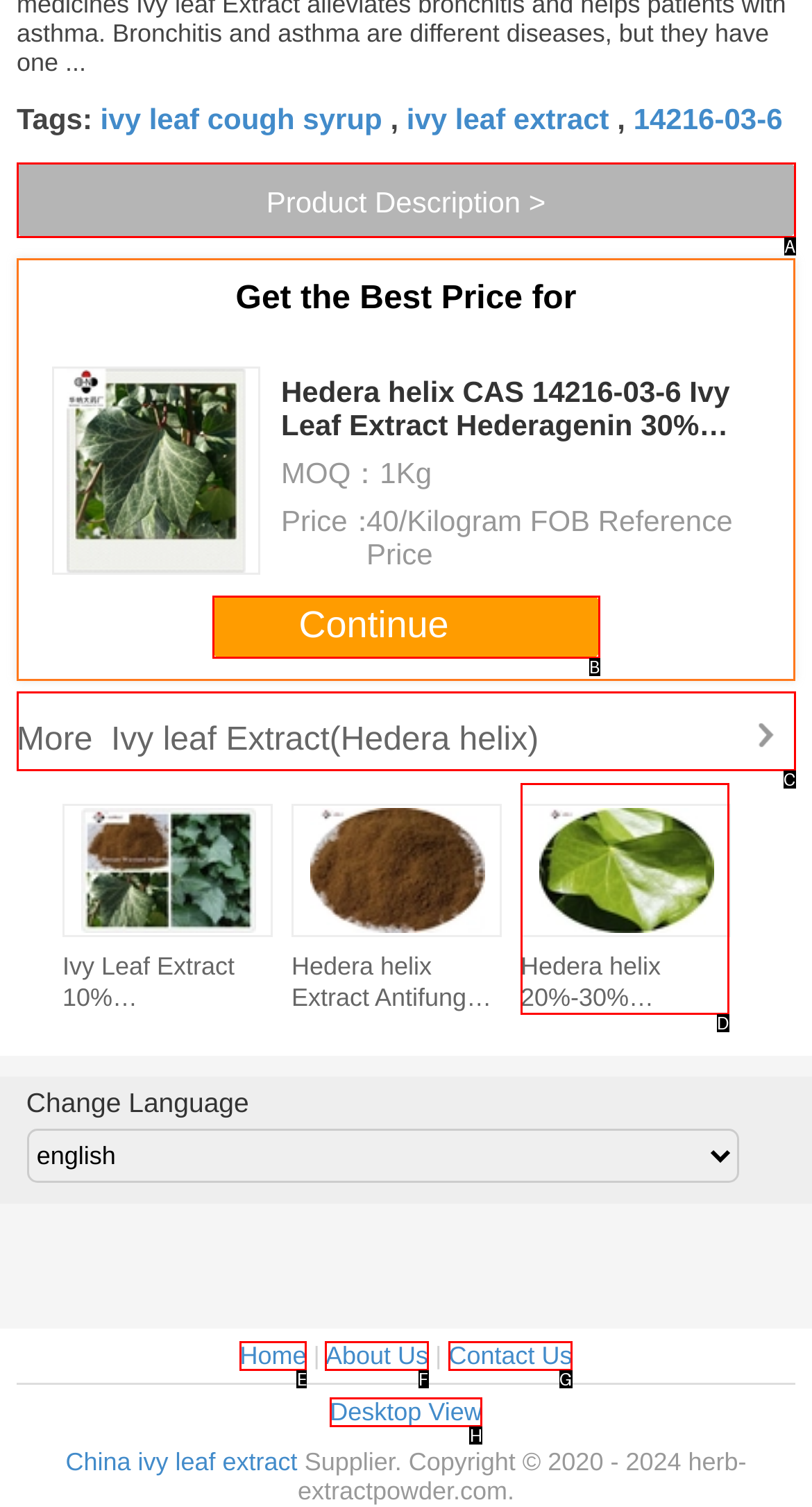Select the letter that aligns with the description: More Ivy leaf Extract(Hedera helix). Answer with the letter of the selected option directly.

C